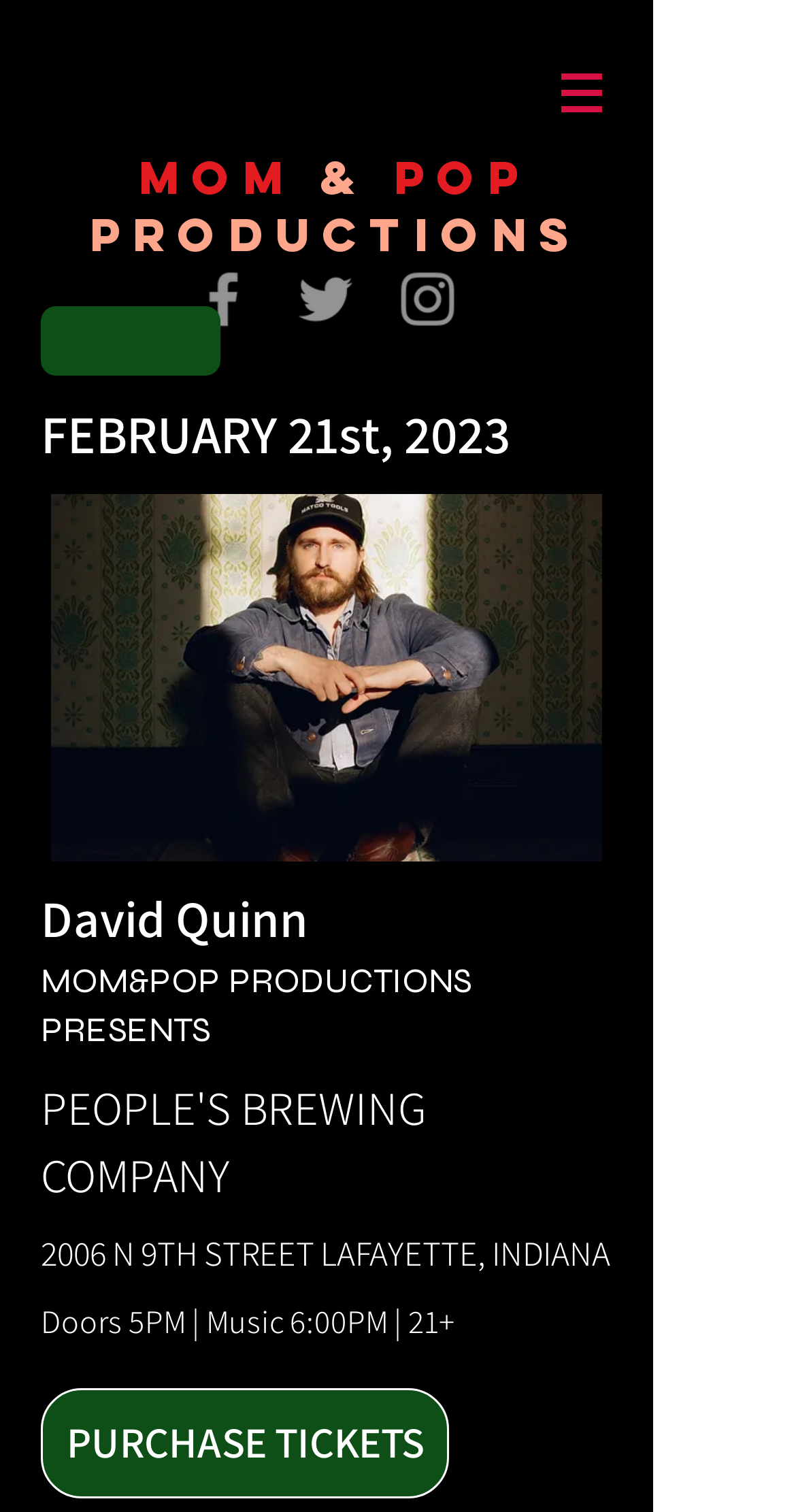Find and provide the bounding box coordinates for the UI element described here: "PURCHASE TICKETS". The coordinates should be given as four float numbers between 0 and 1: [left, top, right, bottom].

[0.051, 0.917, 0.564, 0.99]